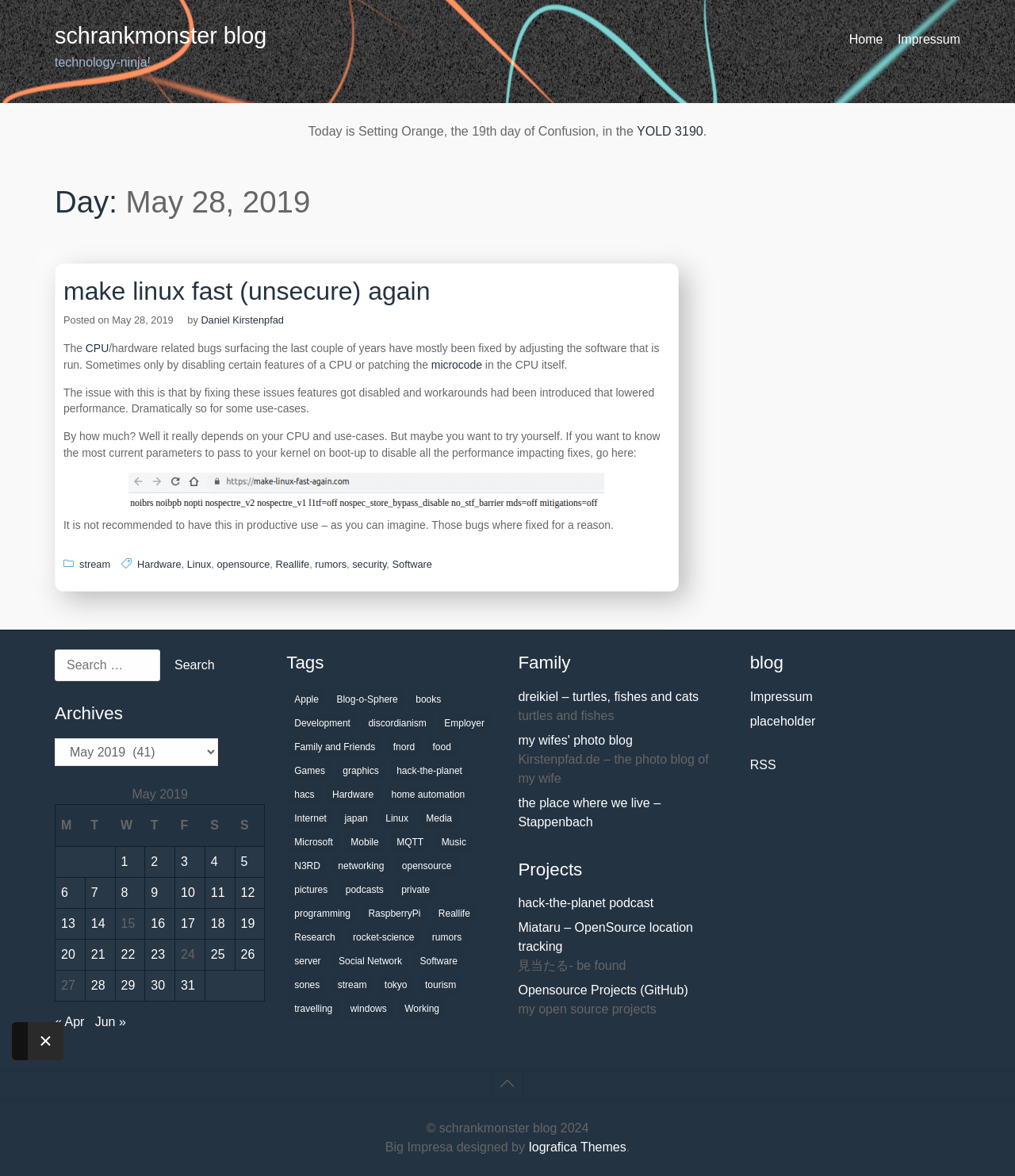From the image, can you give a detailed response to the question below:
What is the name of the blog?

The name of the blog can be found in the heading element with the text 'schrankmonster blog' which is located at the top of the webpage.